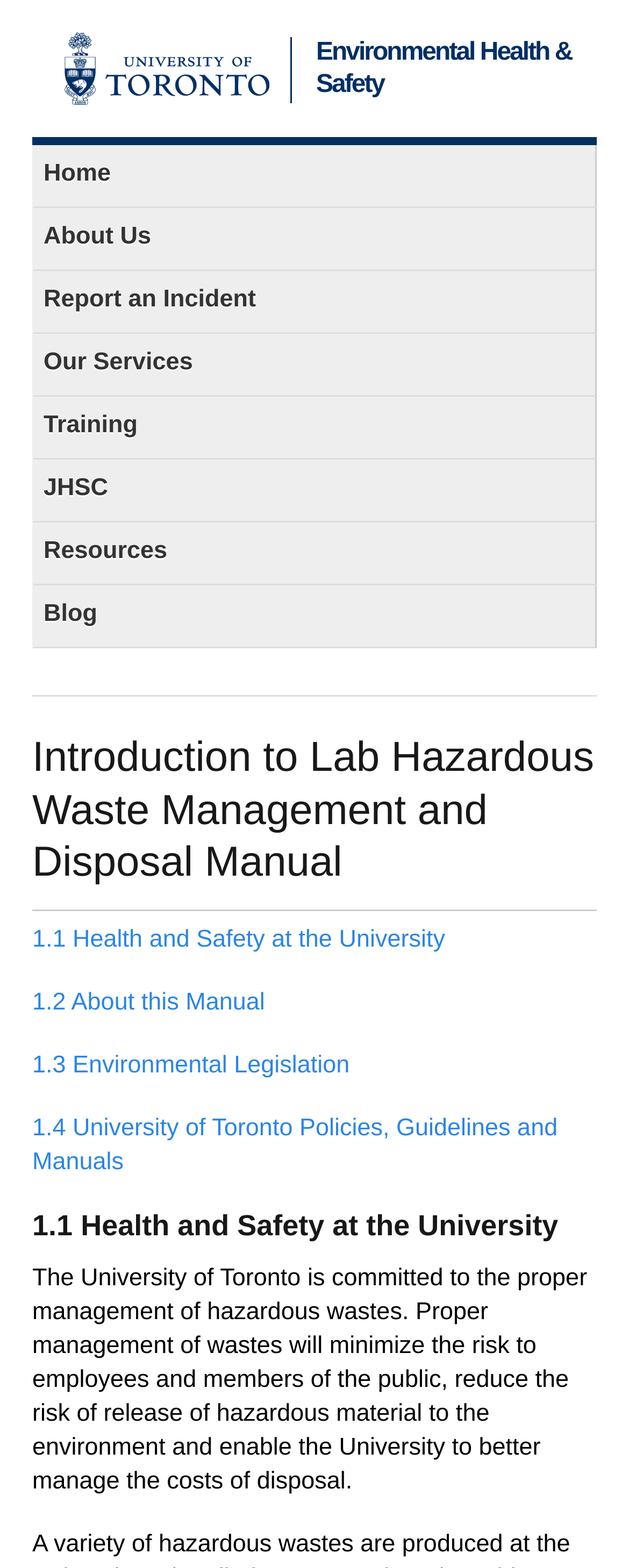What is the name of the university?
Can you provide a detailed and comprehensive answer to the question?

The name of the university can be found in the top-left corner of the webpage, where it is written as 'University of Toronto'.